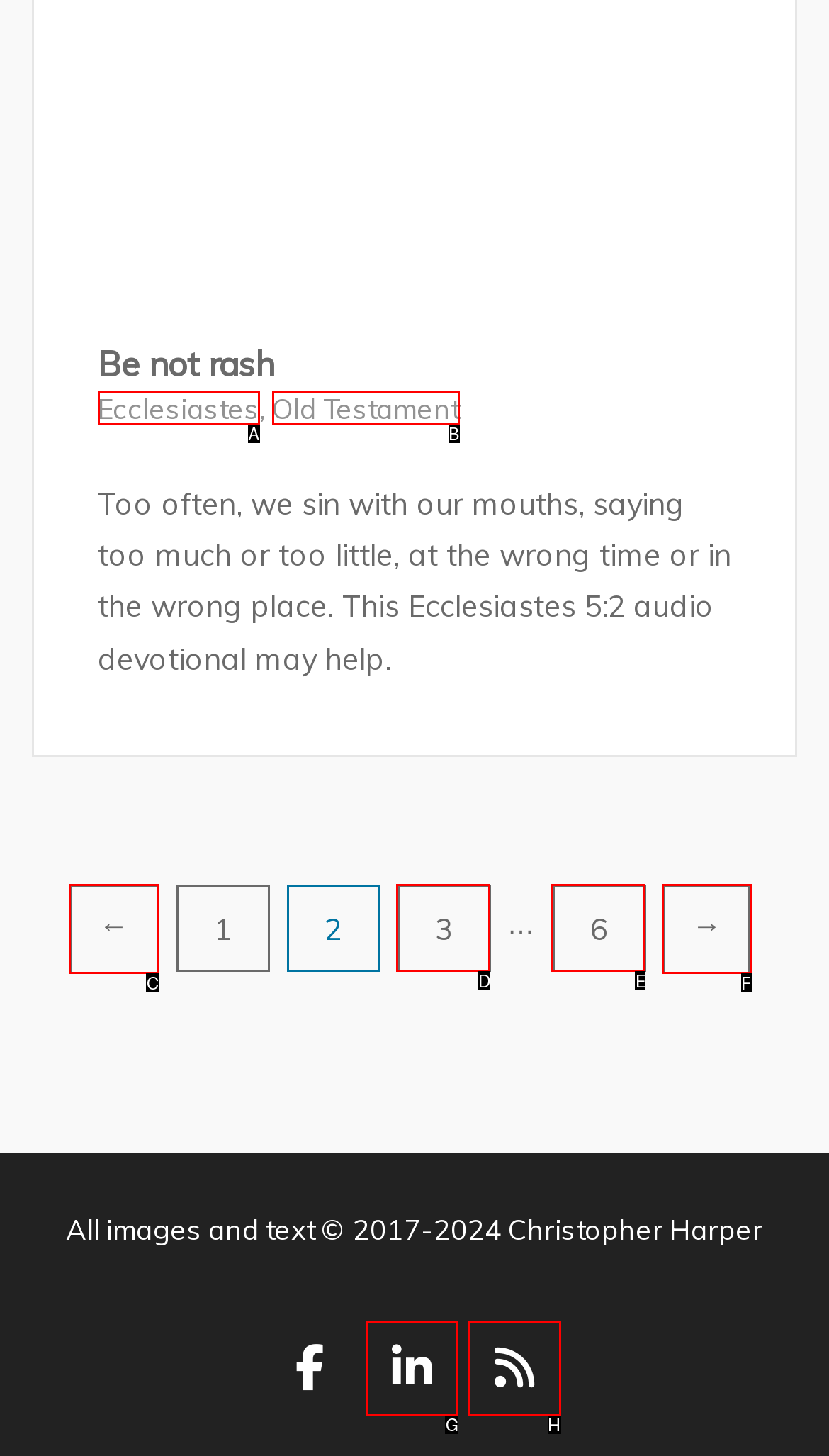From the options shown, which one fits the description: Top Destinations In Himachal Pradesh? Respond with the appropriate letter.

None